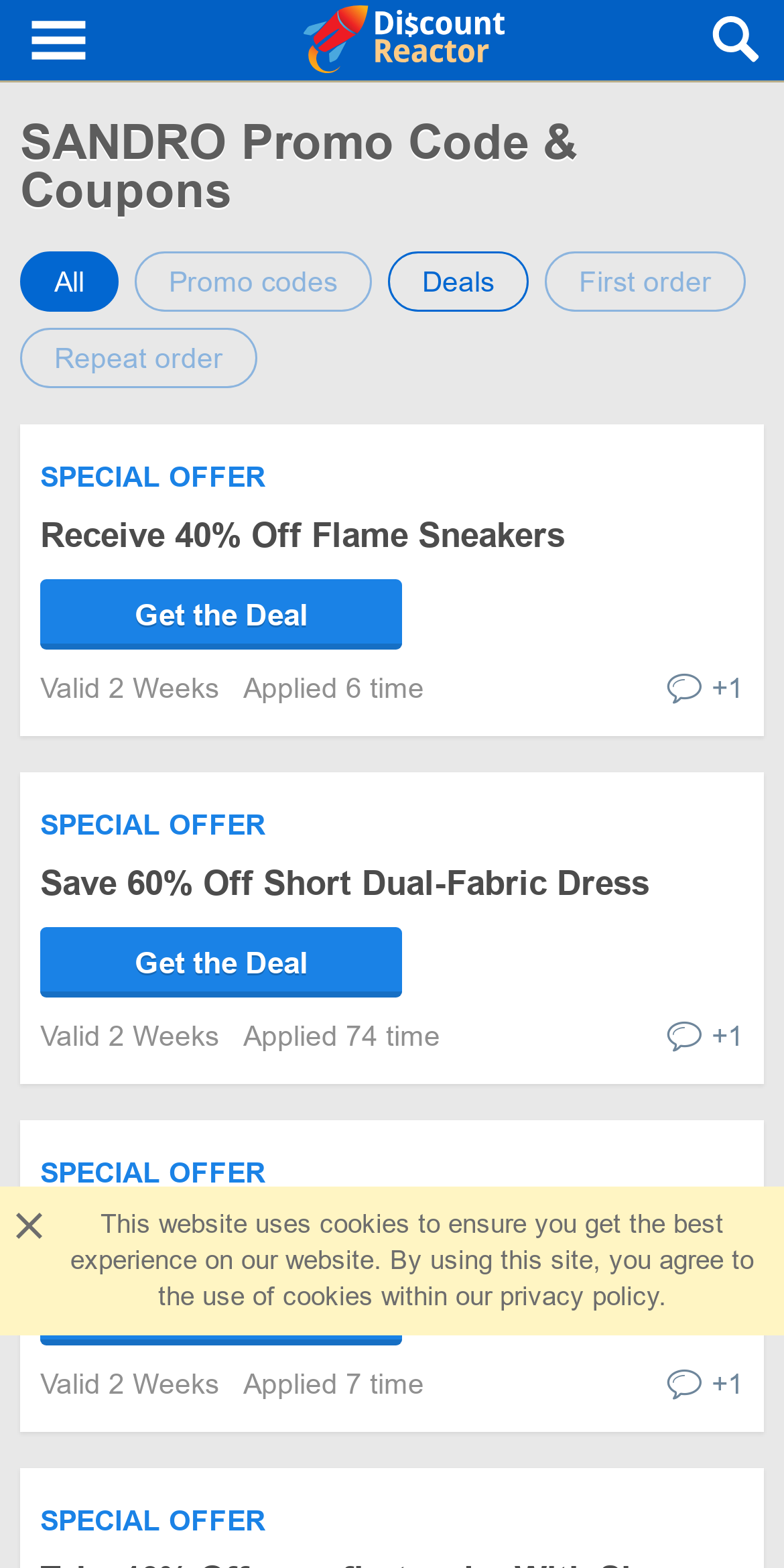Find the bounding box coordinates for the area that should be clicked to accomplish the instruction: "Get 40% Off Flame Sneakers deal".

[0.051, 0.33, 0.721, 0.354]